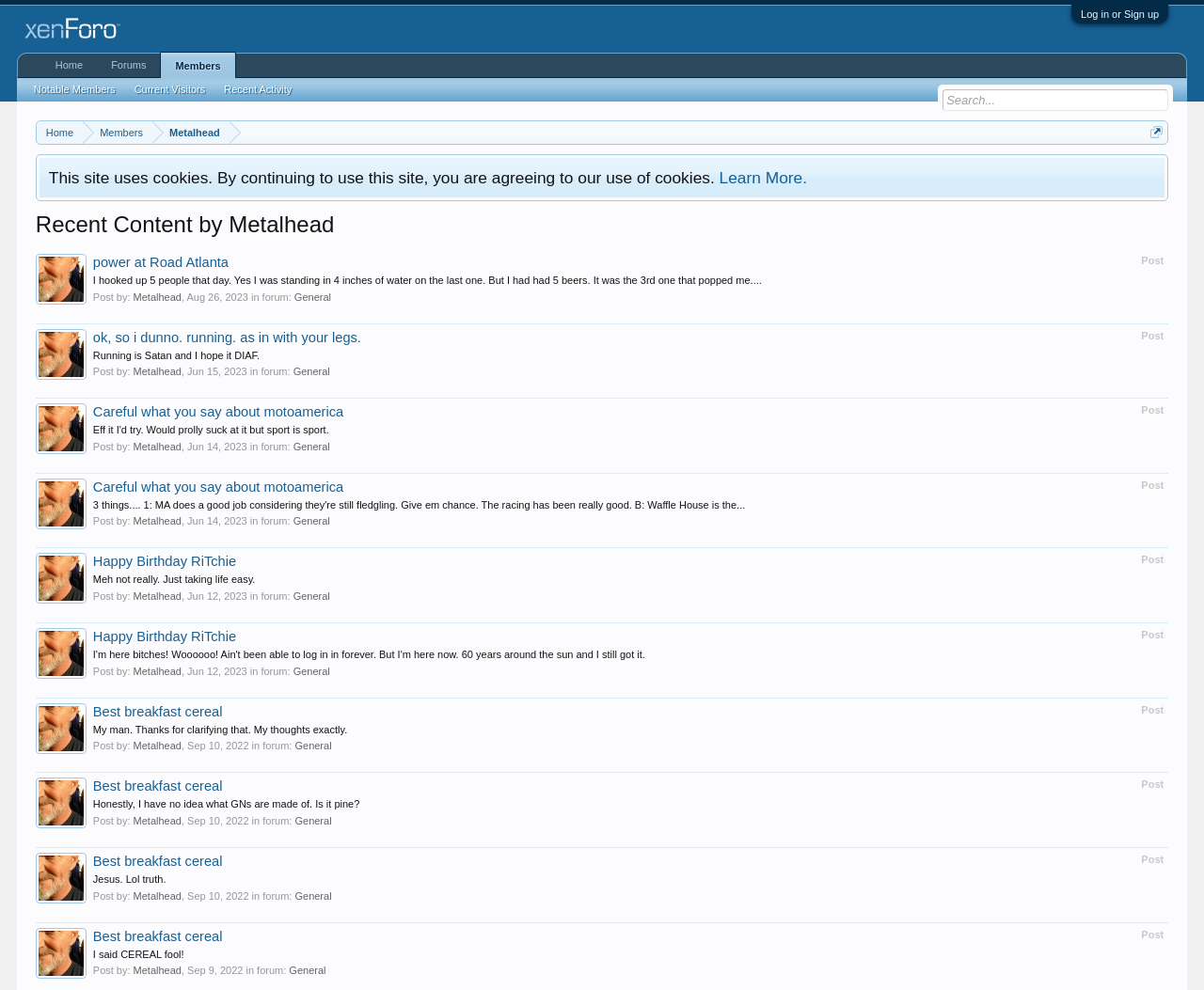Respond to the following question using a concise word or phrase: 
What is the date of the last post?

Aug 26, 2023